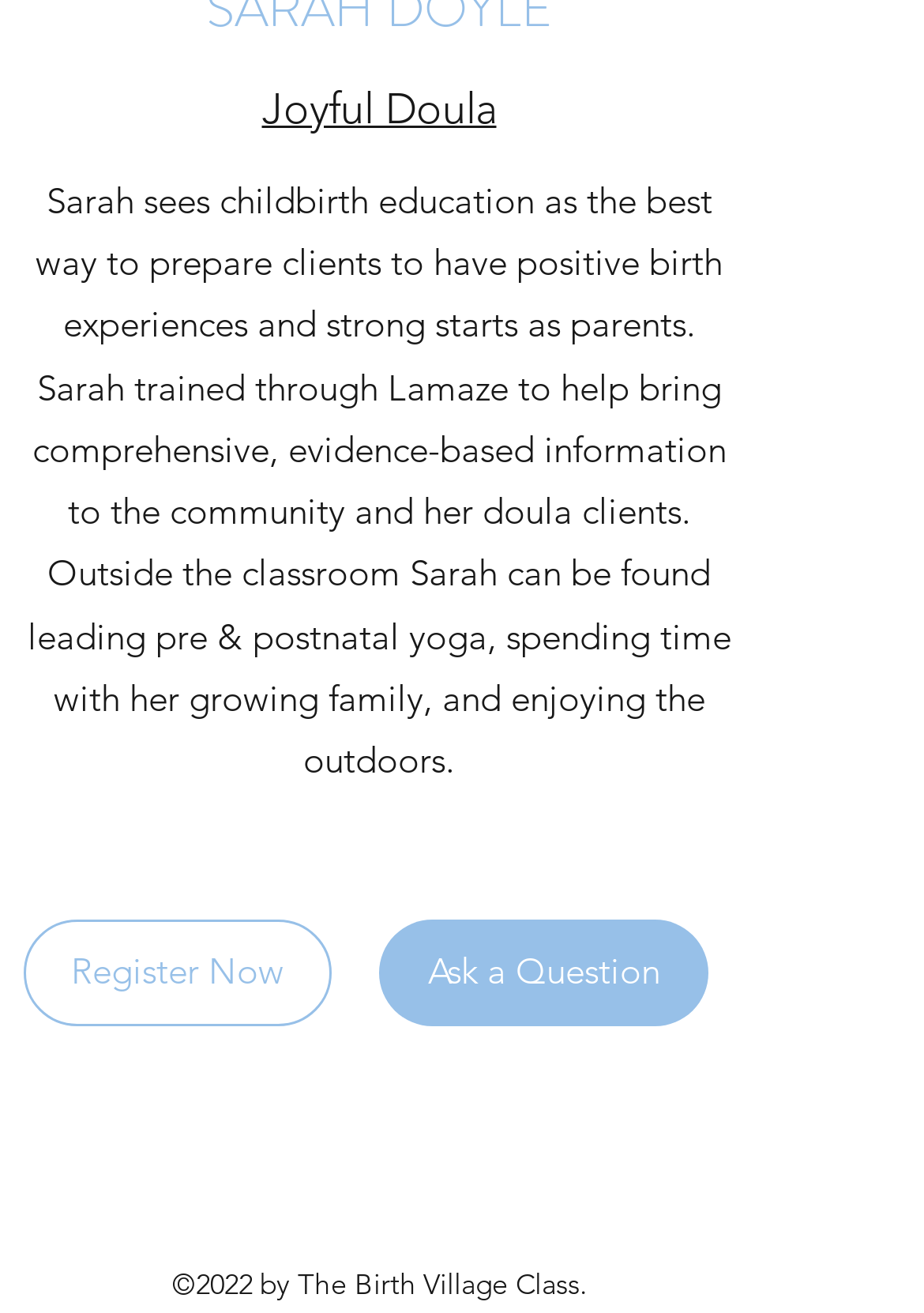Identify the bounding box coordinates for the UI element described as follows: "parent_node: AuctionHistory.io". Ensure the coordinates are four float numbers between 0 and 1, formatted as [left, top, right, bottom].

None